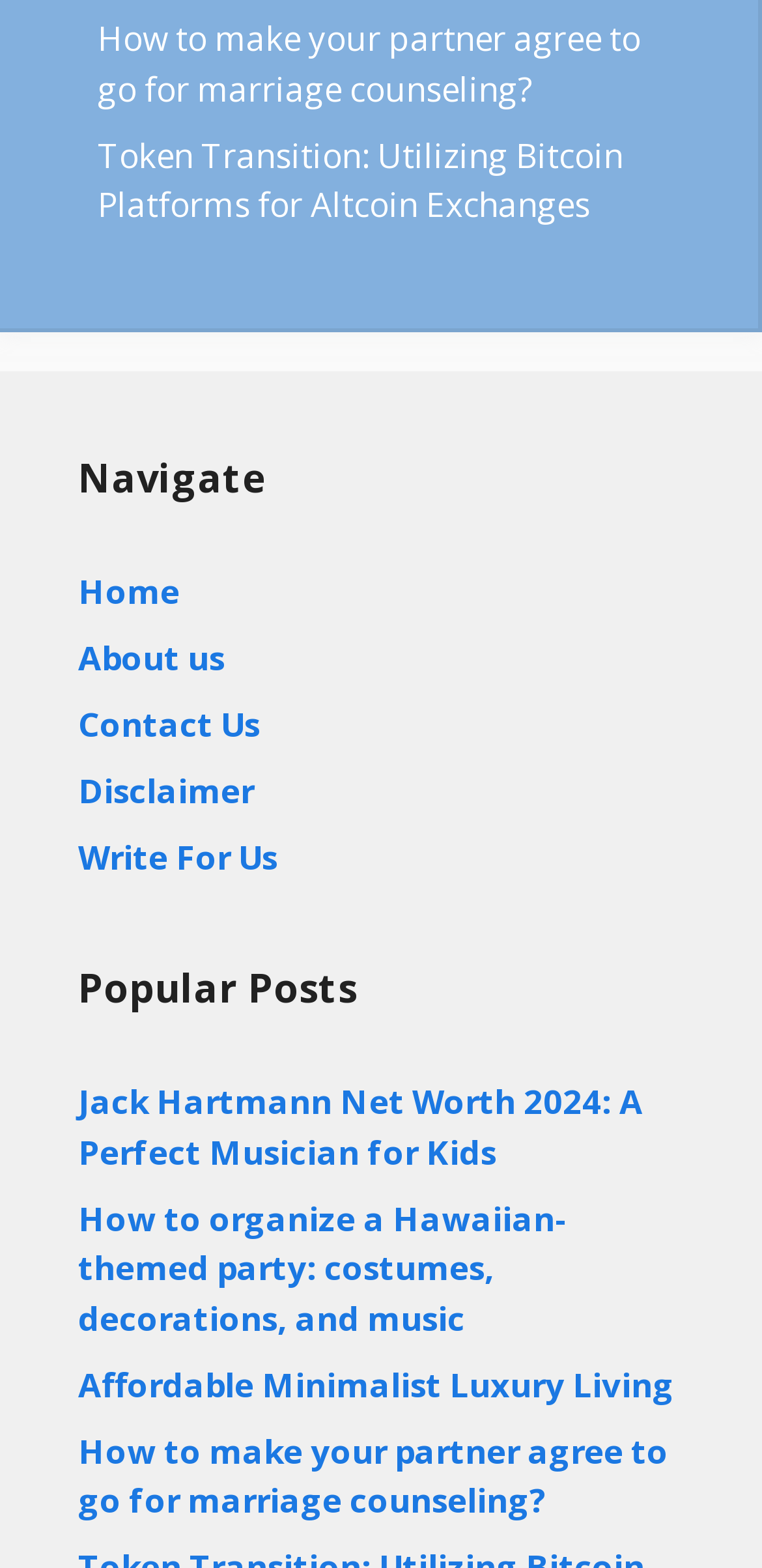Using the format (top-left x, top-left y, bottom-right x, bottom-right y), provide the bounding box coordinates for the described UI element. All values should be floating point numbers between 0 and 1: Home

[0.103, 0.362, 0.236, 0.391]